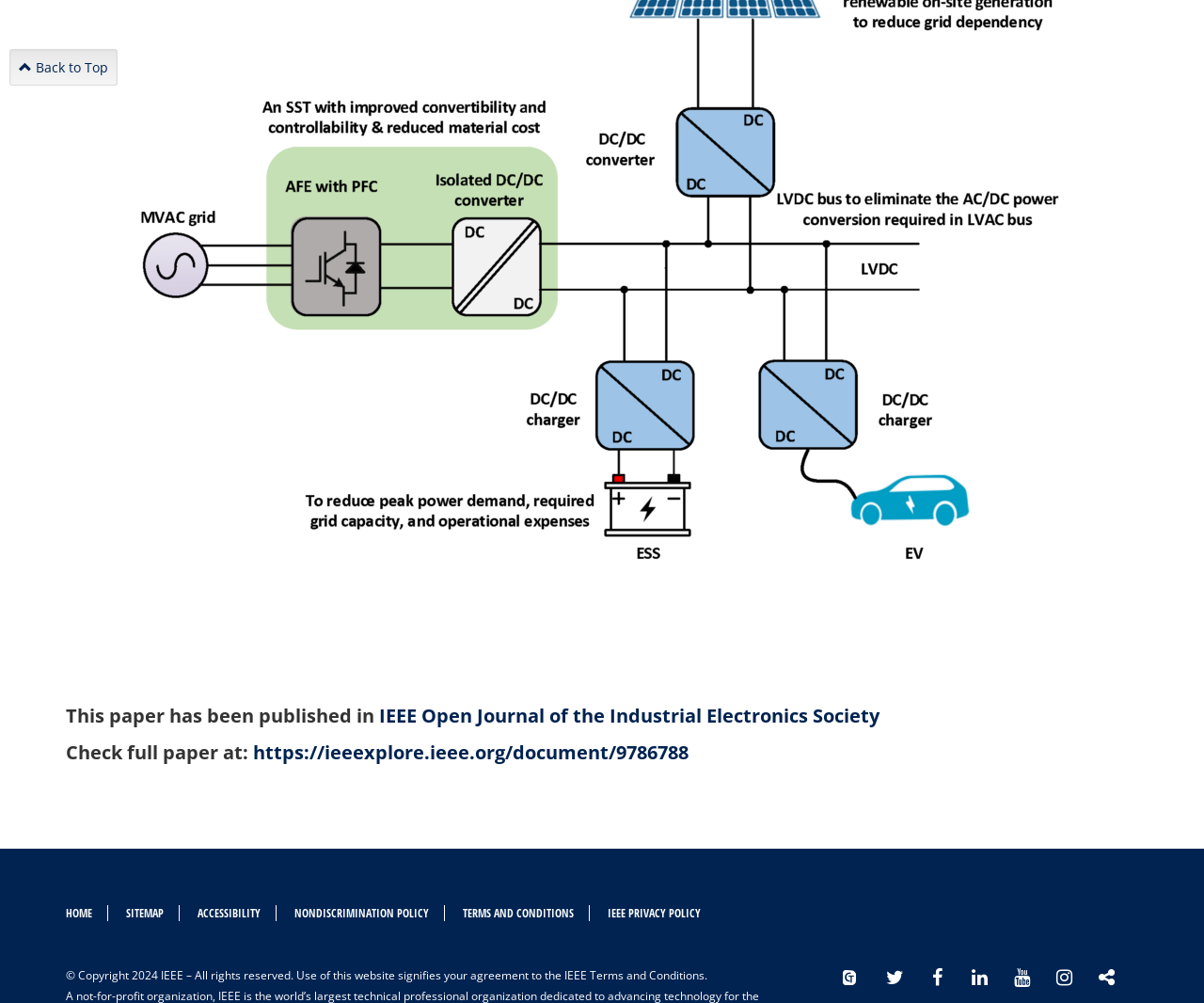What is the name of the journal where the paper is published?
Look at the image and answer the question using a single word or phrase.

IEEE Open Journal of the Industrial Electronics Society